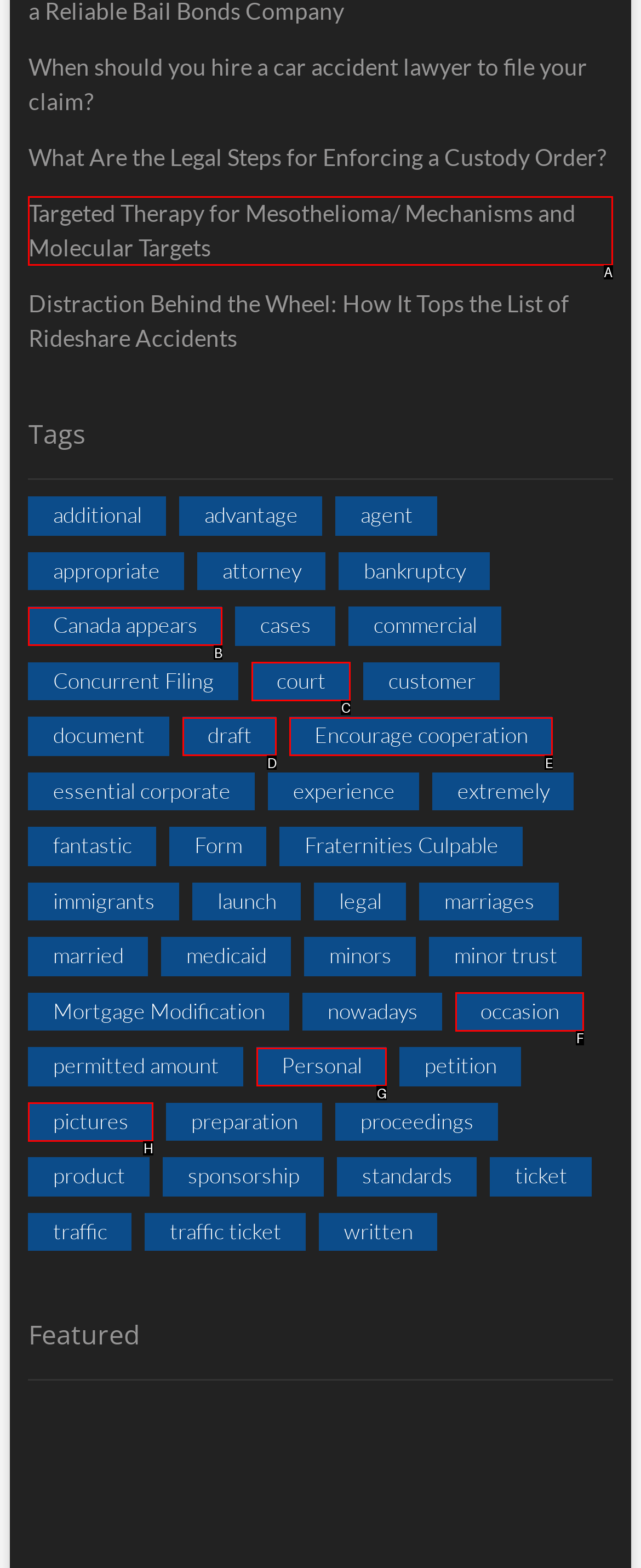From the choices provided, which HTML element best fits the description: court? Answer with the appropriate letter.

C